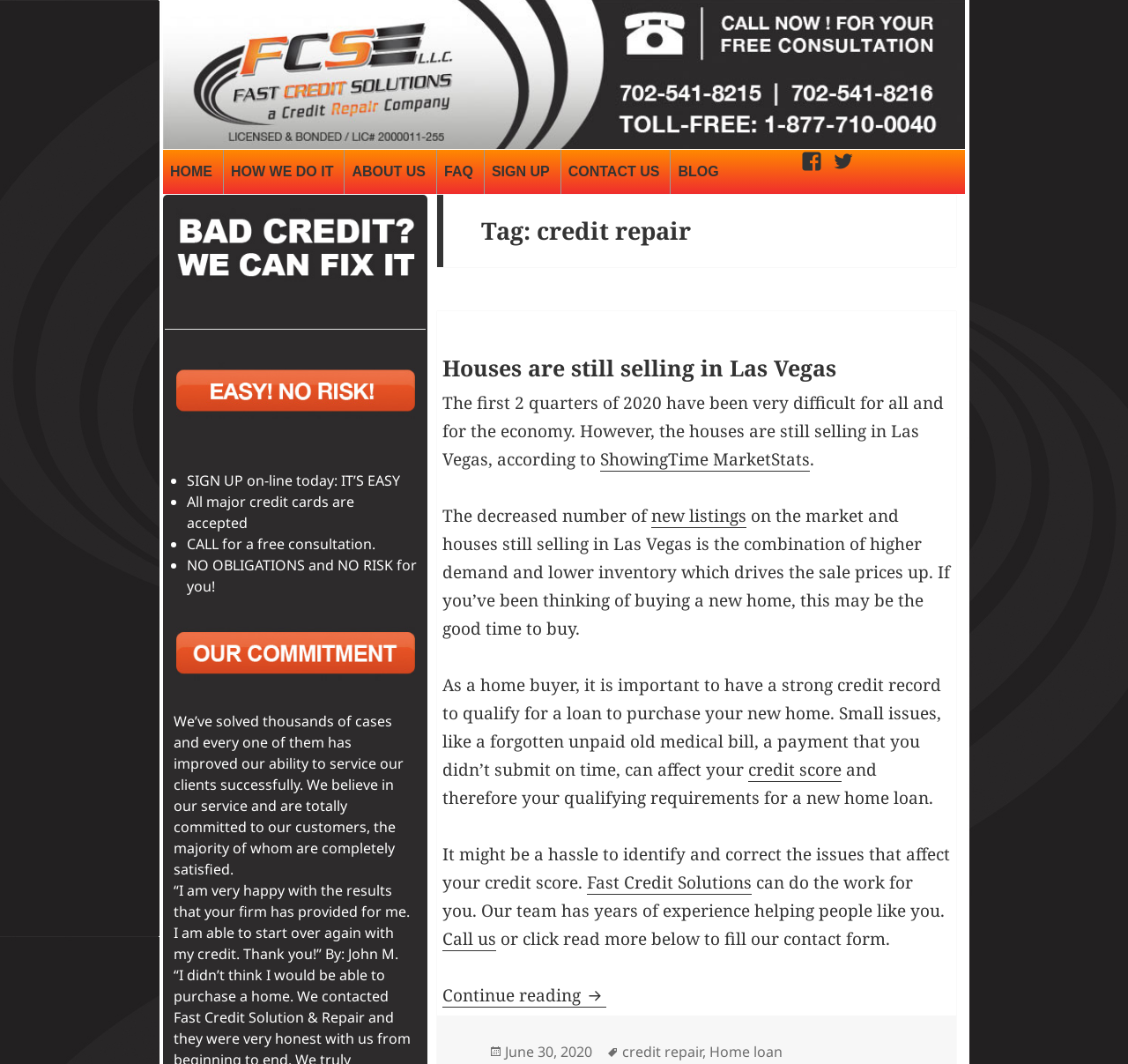Identify the bounding box coordinates of the clickable section necessary to follow the following instruction: "Click HOME". The coordinates should be presented as four float numbers from 0 to 1, i.e., [left, top, right, bottom].

[0.145, 0.141, 0.195, 0.182]